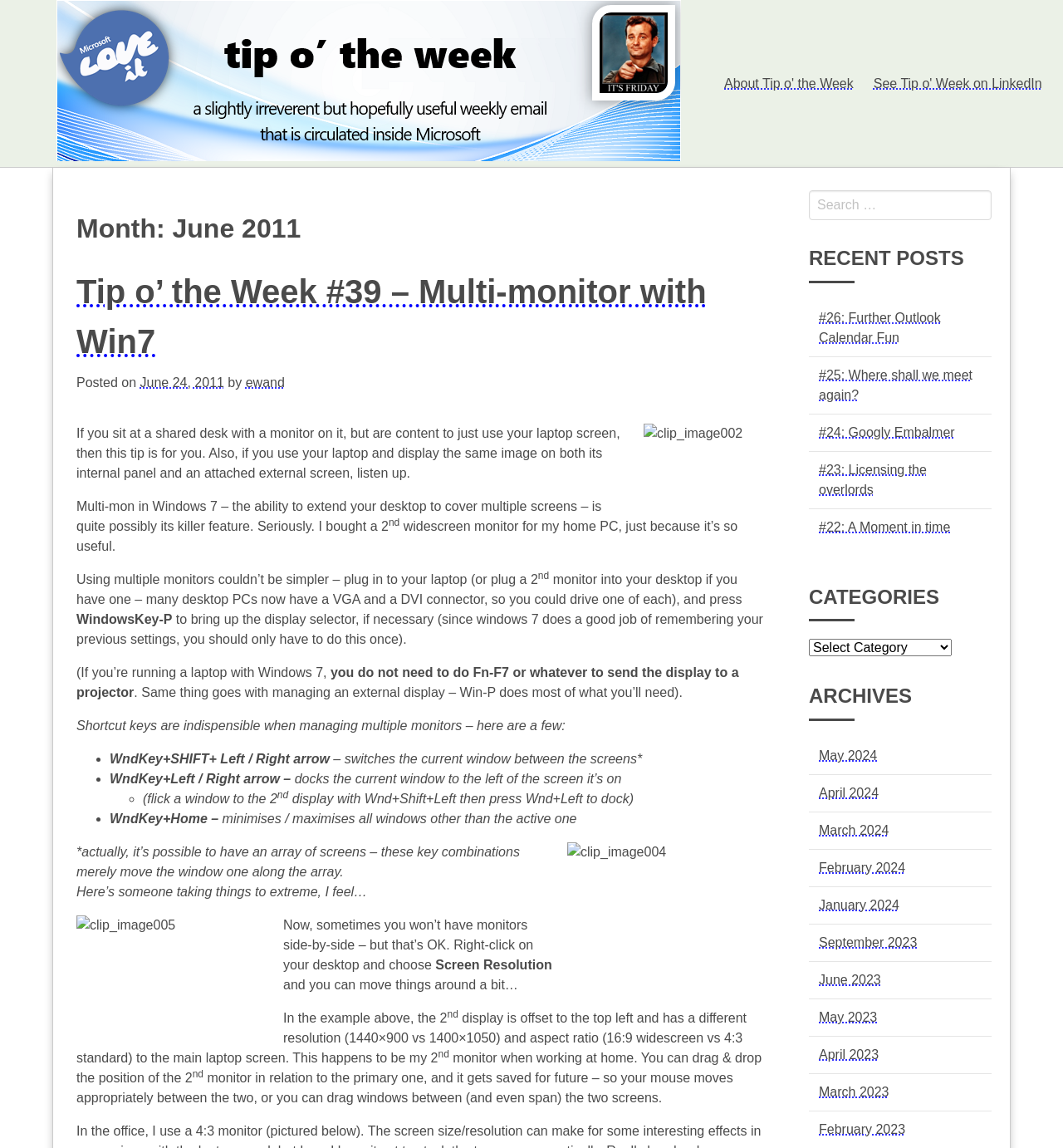Can you find the bounding box coordinates for the UI element given this description: "ewand"? Provide the coordinates as four float numbers between 0 and 1: [left, top, right, bottom].

[0.231, 0.327, 0.268, 0.339]